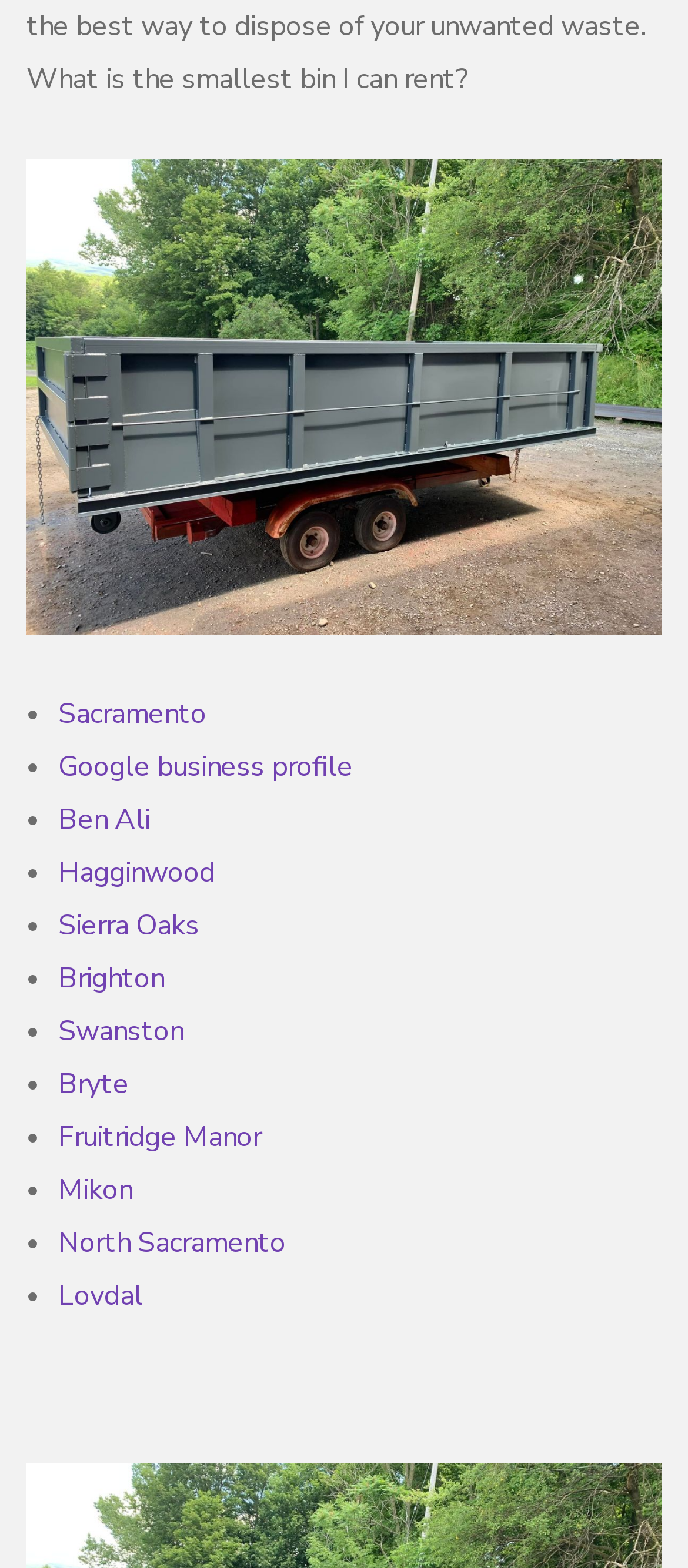Identify the bounding box coordinates of the clickable region to carry out the given instruction: "Learn about Hagginwood".

[0.085, 0.544, 0.313, 0.569]